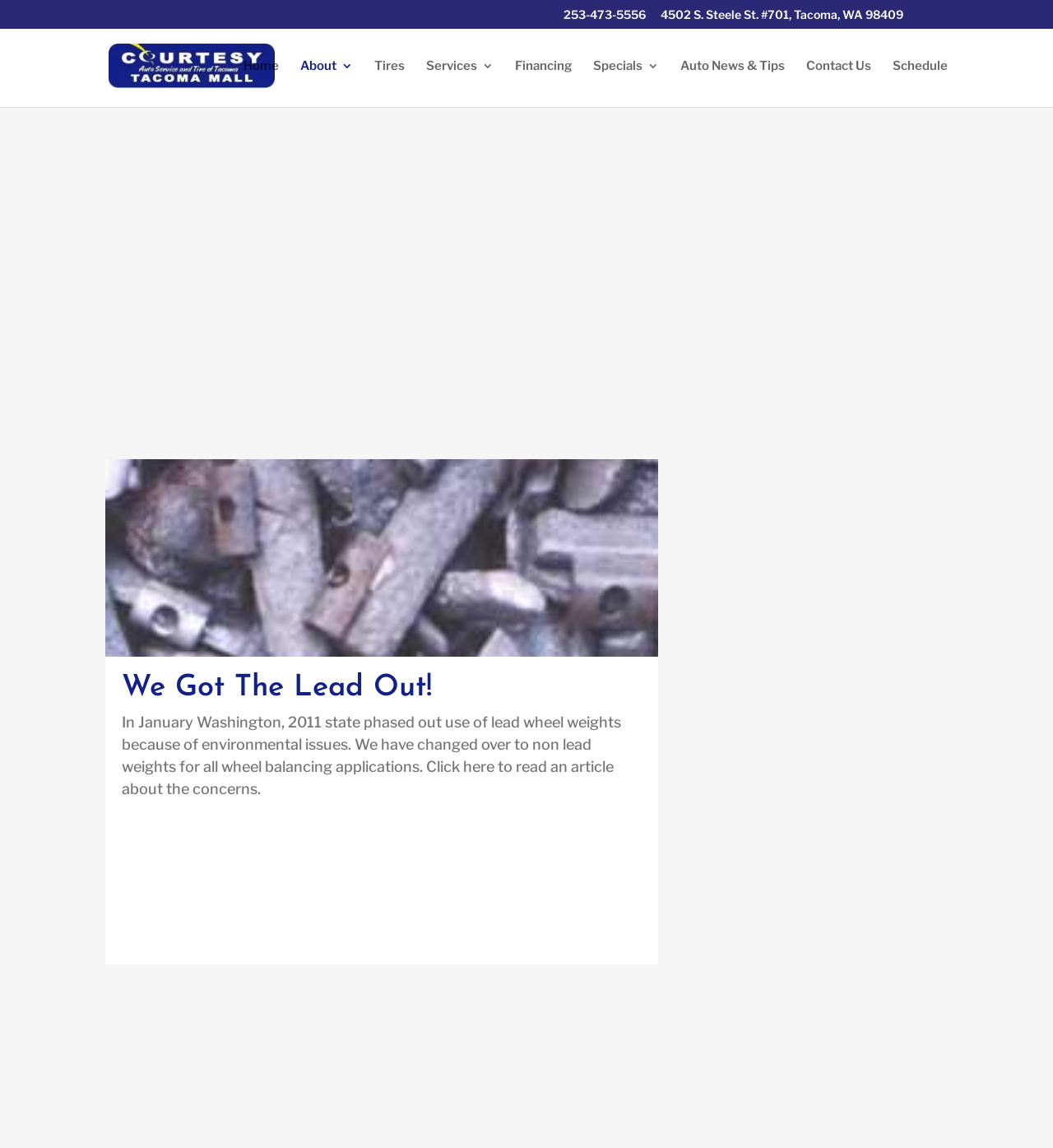Identify the bounding box coordinates for the UI element that matches this description: "Why Choose Us".

[0.649, 0.538, 0.755, 0.553]